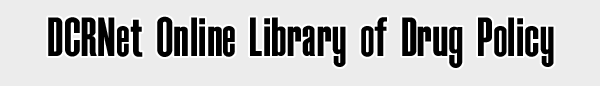Carefully examine the image and provide an in-depth answer to the question: Who is the target audience of the library?

The DCRNet Online Library aims to cater to a diverse range of users, including researchers, policymakers, and the general public, providing them with access to informed discussions and resources related to drug policies and regulations.